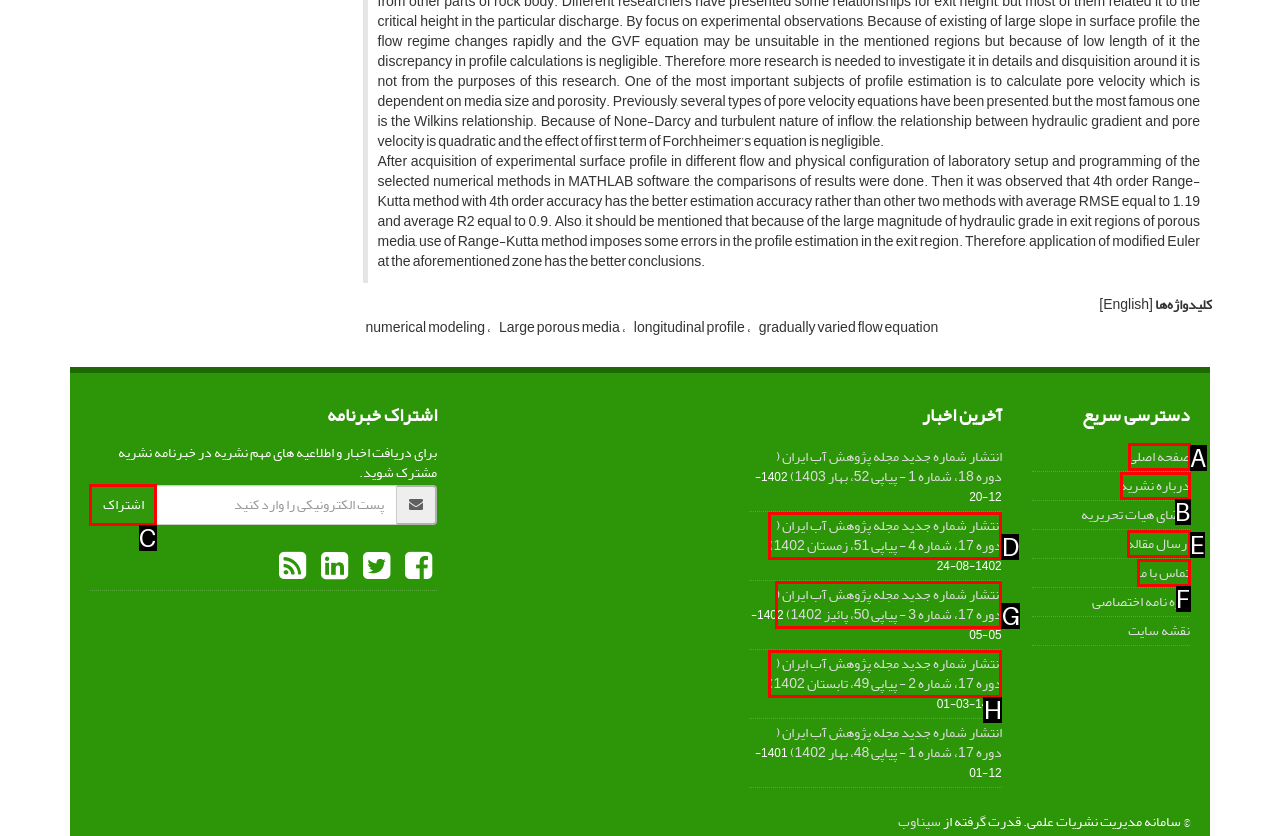Which choice should you pick to execute the task: Subscribe to newsletter
Respond with the letter associated with the correct option only.

C